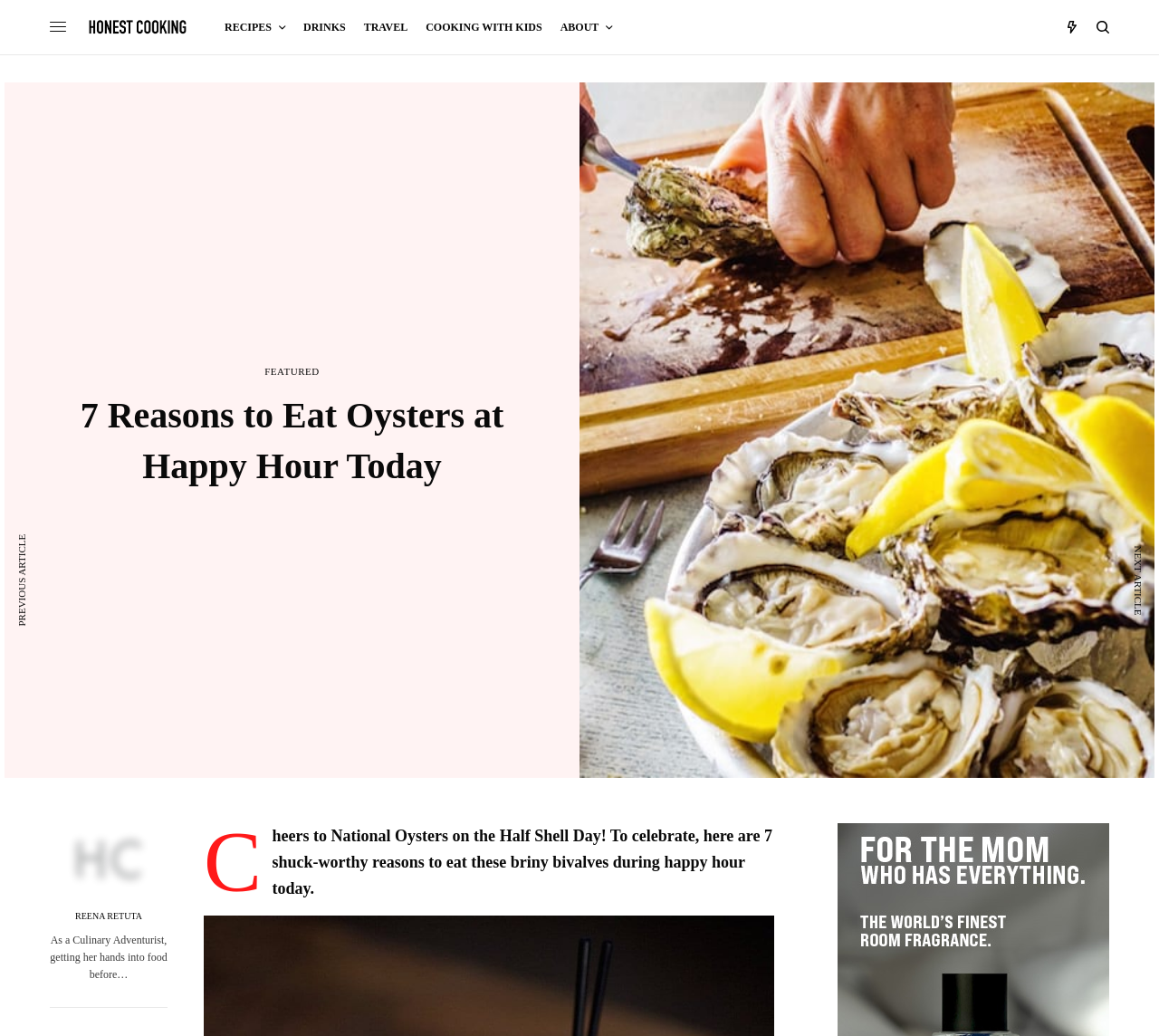Please determine the bounding box coordinates of the area that needs to be clicked to complete this task: 'Click on the 'TEAM' link'. The coordinates must be four float numbers between 0 and 1, formatted as [left, top, right, bottom].

None